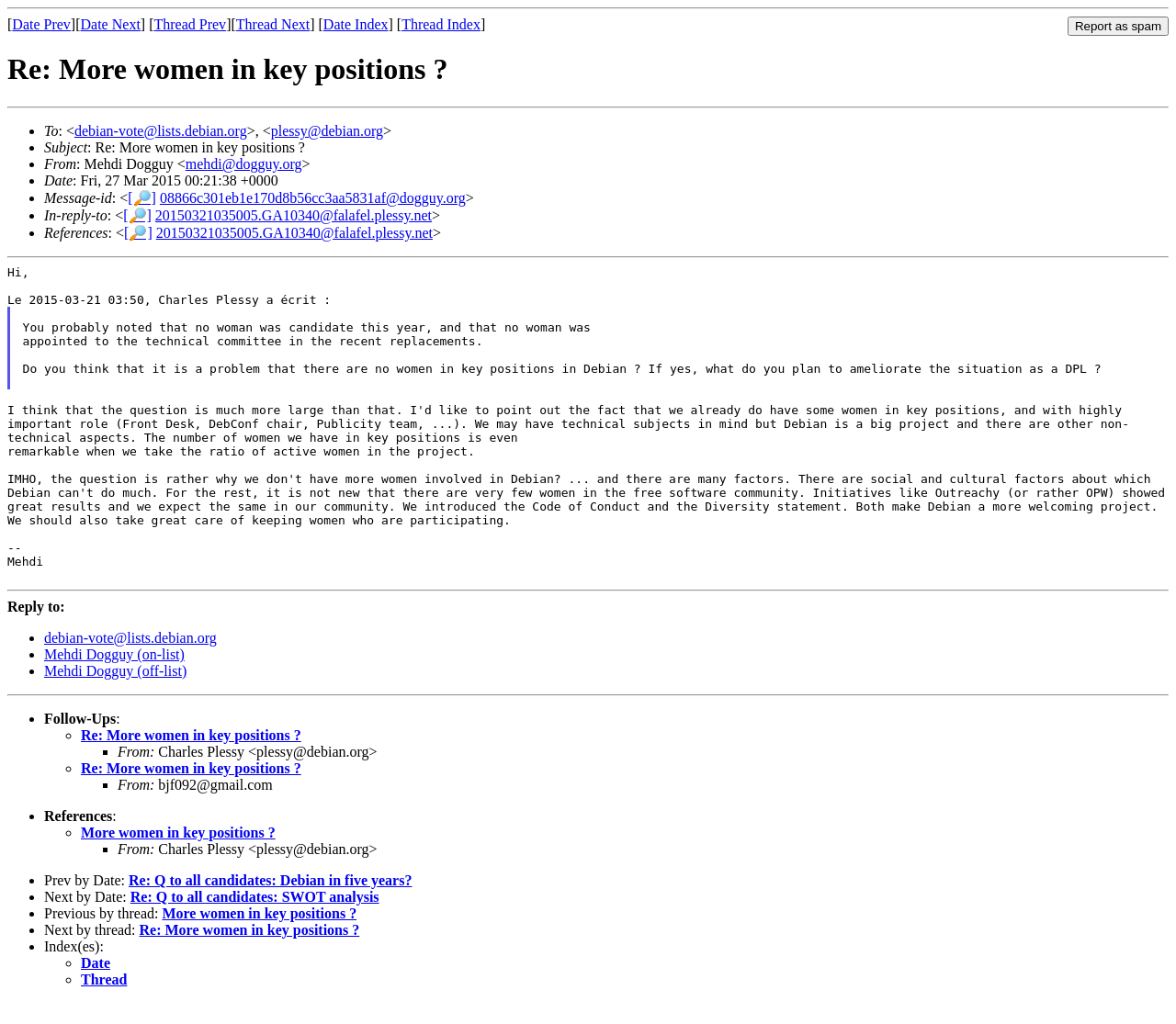Identify the bounding box coordinates of the specific part of the webpage to click to complete this instruction: "Report as spam".

[0.908, 0.016, 0.994, 0.035]